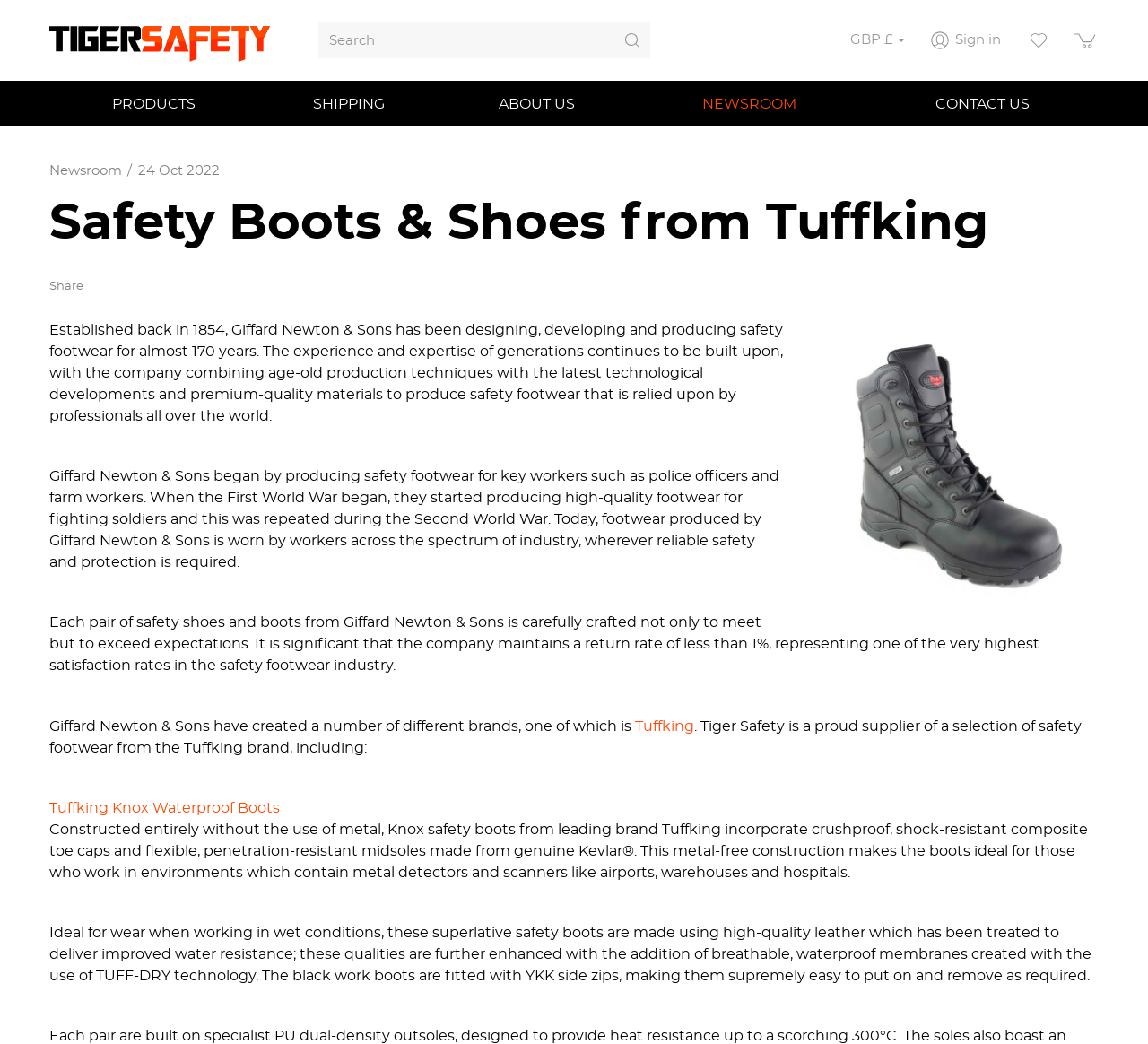Please find the bounding box coordinates in the format (top-left x, top-left y, bottom-right x, bottom-right y) for the given element description. Ensure the coordinates are floating point numbers between 0 and 1. Description: 24 Oct 2022

[0.12, 0.157, 0.191, 0.17]